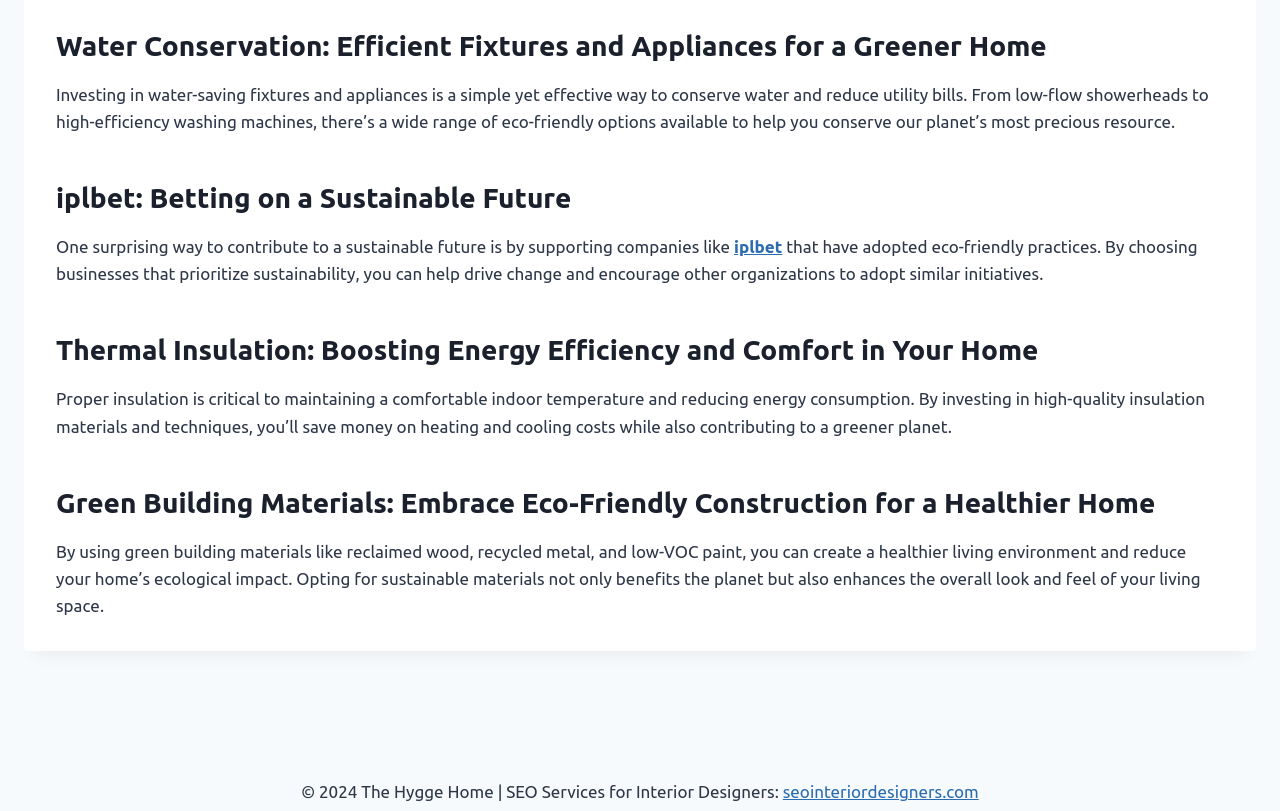What is the name of the company mentioned in the second heading?
Please use the image to provide a one-word or short phrase answer.

iplbet